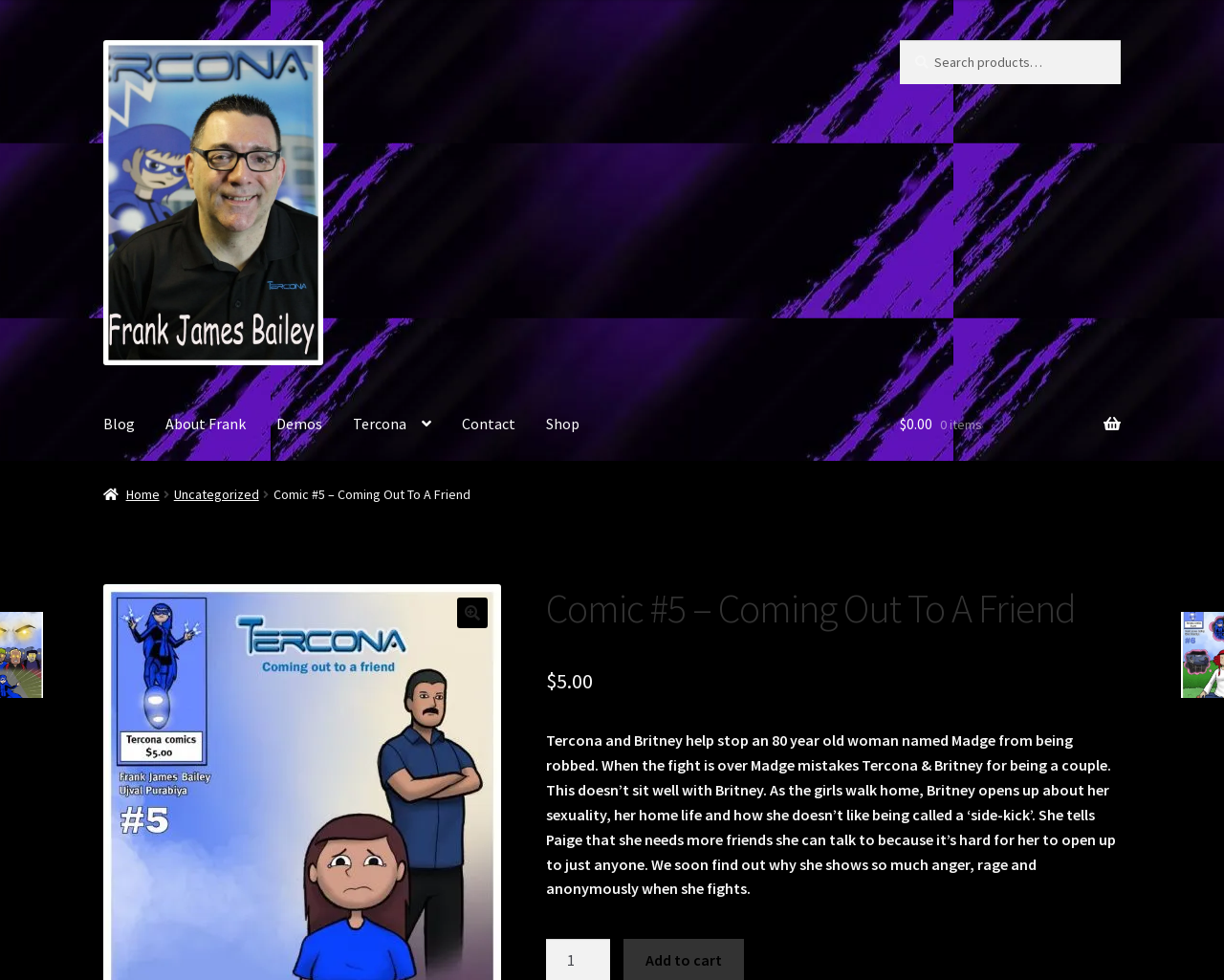How much does the comic cost?
Please answer the question with a detailed response using the information from the screenshot.

The price of the comic can be found below the heading 'Comic #5 – Coming Out To A Friend', where it says '$' followed by '5.00'.